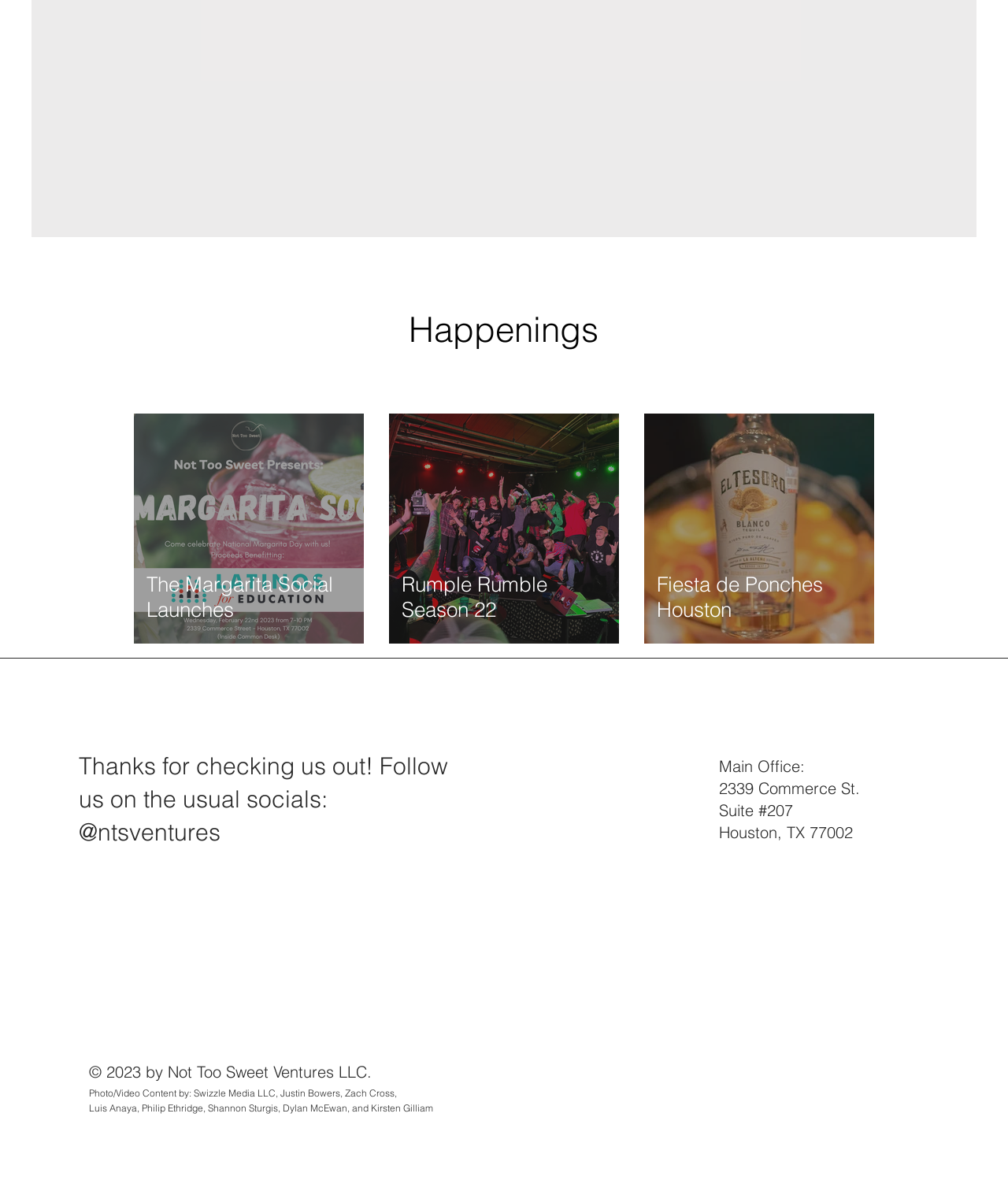From the webpage screenshot, predict the bounding box coordinates (top-left x, top-left y, bottom-right x, bottom-right y) for the UI element described here: aria-label="Instagram"

[0.078, 0.719, 0.109, 0.744]